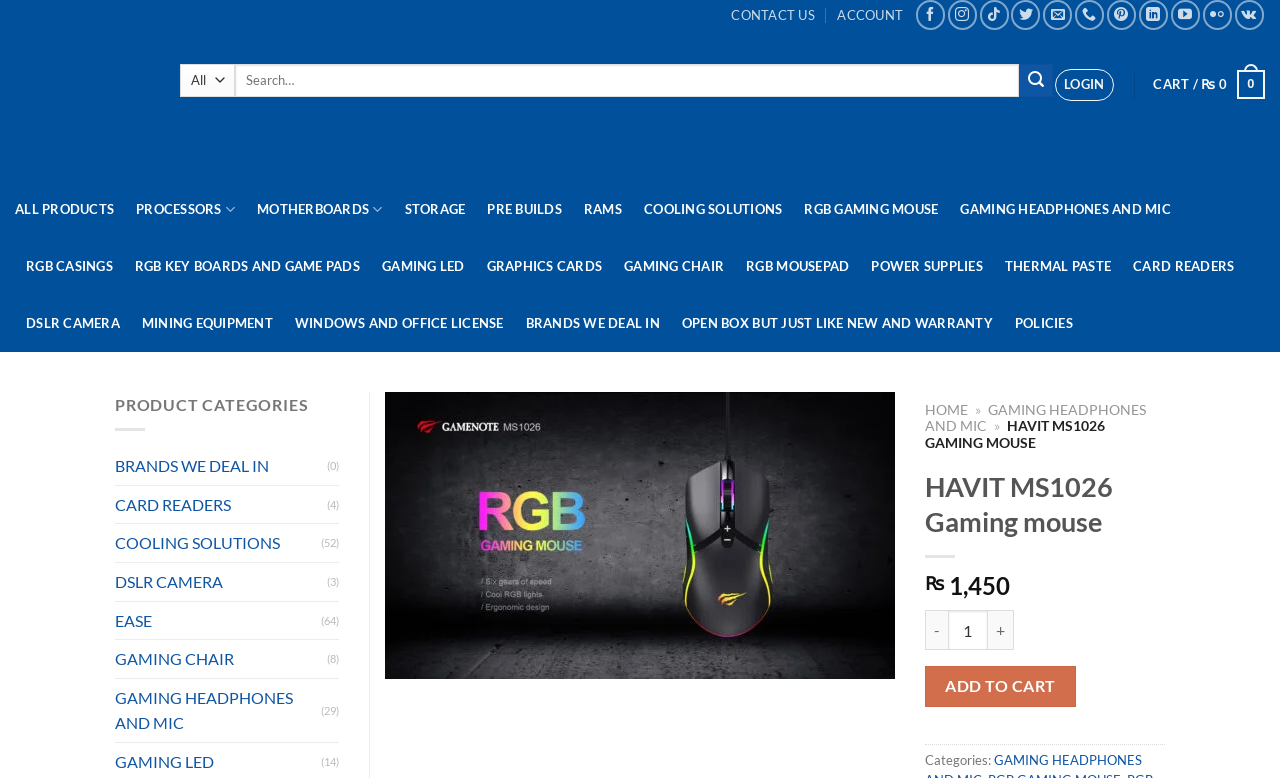What is the quantity of the HAVIT MS1026 Gaming mouse that can be added to the cart?
Please look at the screenshot and answer in one word or a short phrase.

1